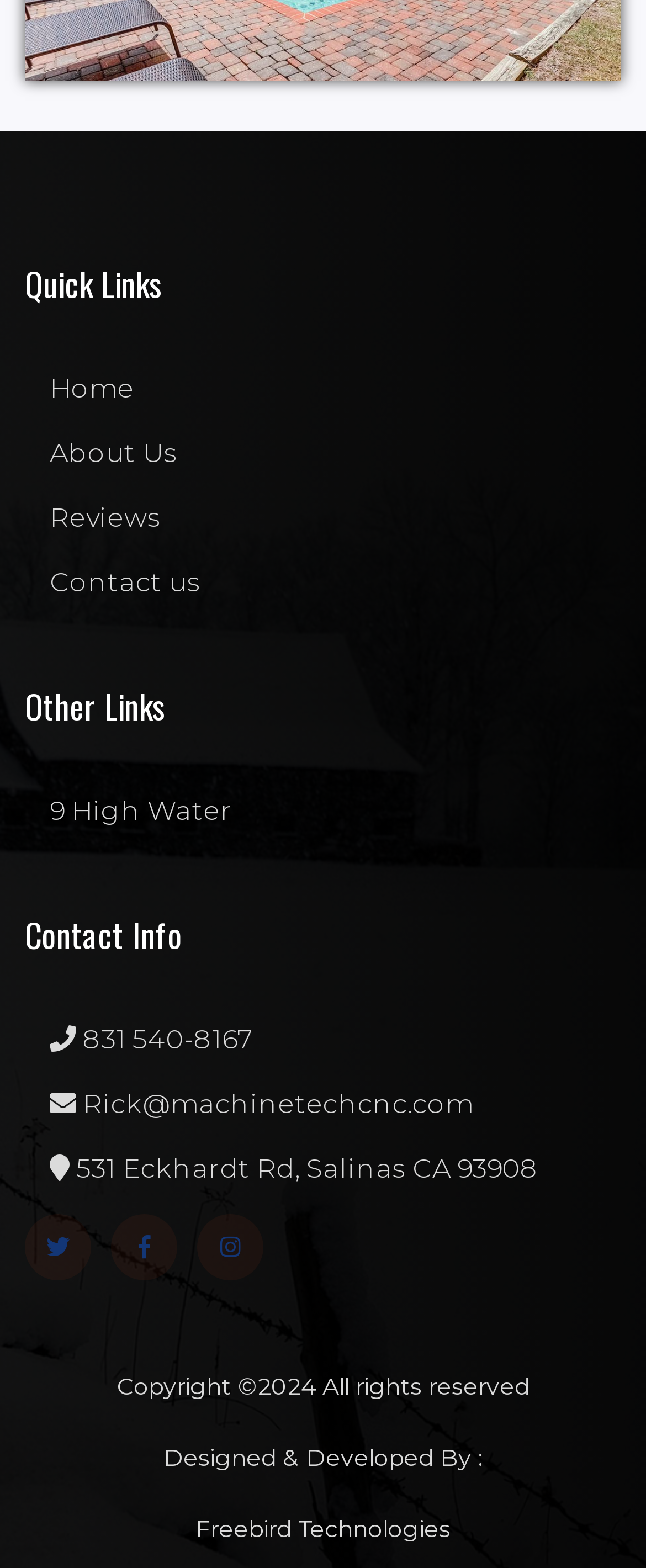Provide a thorough and detailed response to the question by examining the image: 
How many links are under 'Quick Links'?

I counted the number of links under the 'Quick Links' heading, which are 'Home', 'About Us', 'Reviews', and 'Contact us', totaling 4 links.